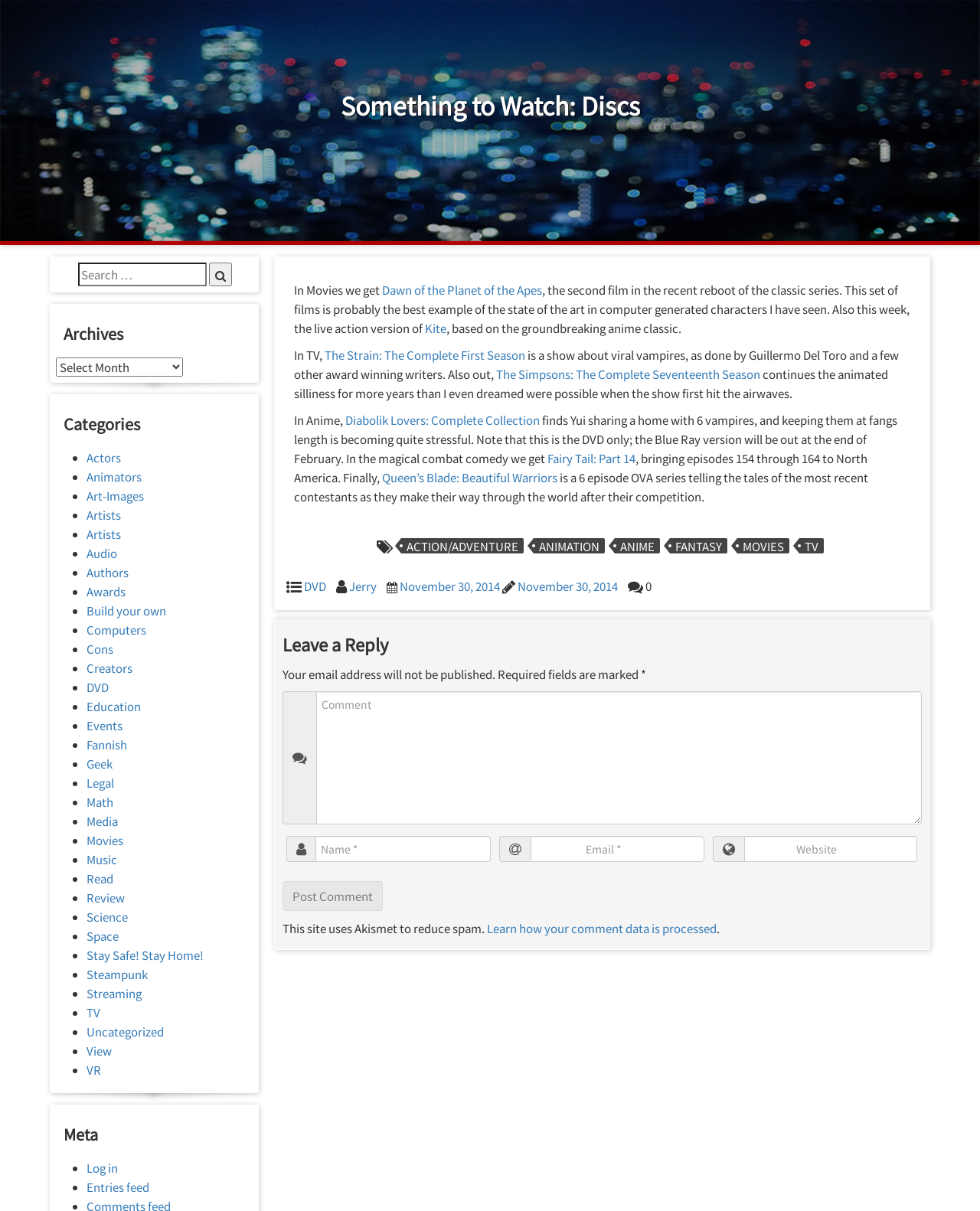What is the second movie mentioned in the article?
Based on the visual, give a brief answer using one word or a short phrase.

Kite